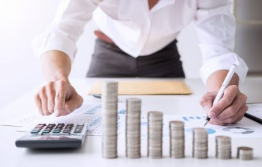Elaborate on all the features and components visible in the image.

In this image, a professional individual is engaged in financial planning, symbolizing a focused approach to managing finances. The person, dressed in a crisp white shirt, leans over a desk adorned with various financial documents and charts, analyzing the data intently. A calculator rests at the forefront, highlighting the numerical aspect of budgeting or investment calculations. 

Adjacent to the calculator is a neatly arranged column of stacked coins, visually representing savings or investments, while various graphs and charts depict financial trends or forecasts. This composition not only emphasizes the importance of careful financial analysis but also serves as an illustrative example of effective personal or business finance management, possibly relating to broader topics like investment strategies or financial planning tips.